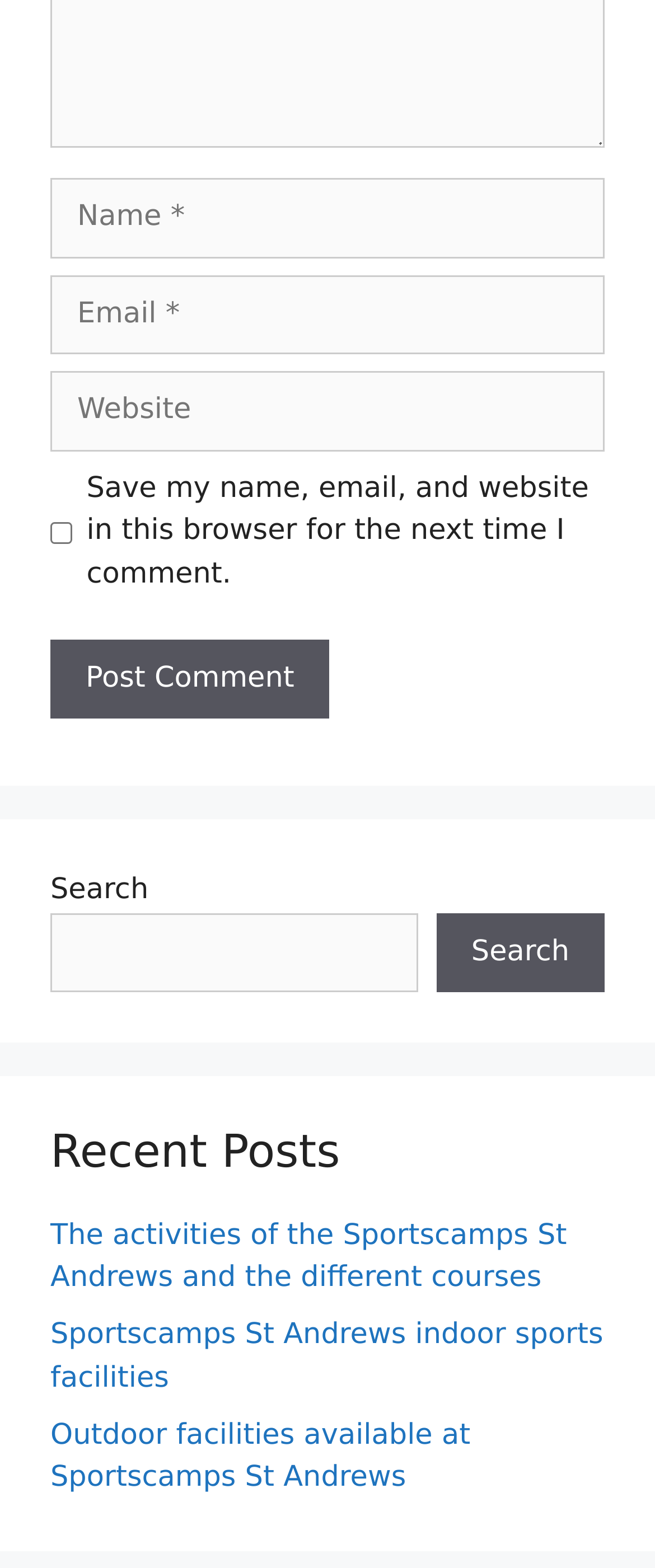What is the purpose of the checkbox?
Give a detailed and exhaustive answer to the question.

The checkbox is located below the 'Website' textbox and has a label 'Save my name, email, and website in this browser for the next time I comment.' This suggests that its purpose is to save the user's comment information for future use.